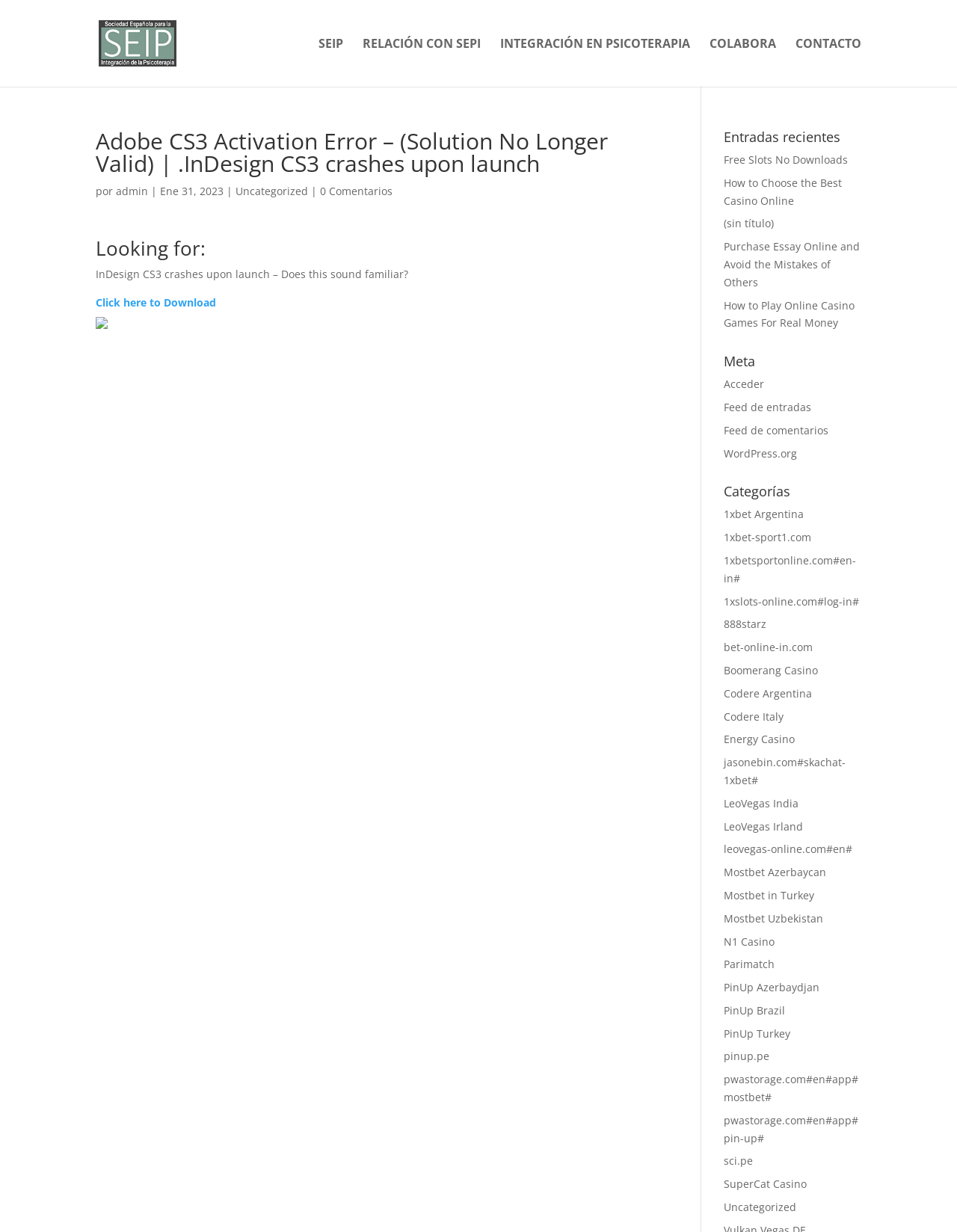Kindly respond to the following question with a single word or a brief phrase: 
How many recent entries are listed on the webpage?

5